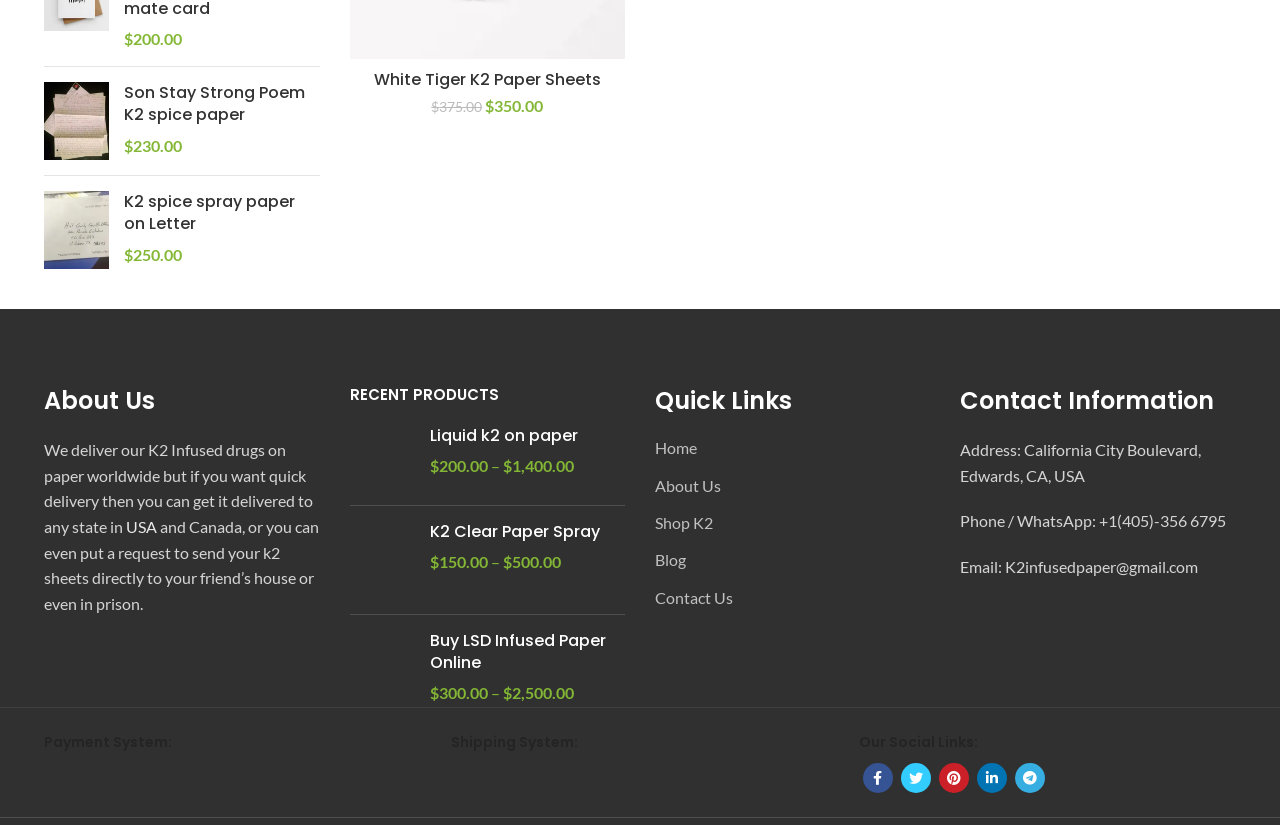Provide a single word or phrase to answer the given question: 
What is the price range of 'Liquid k2 on paper'?

$200.00 - $1,400.00